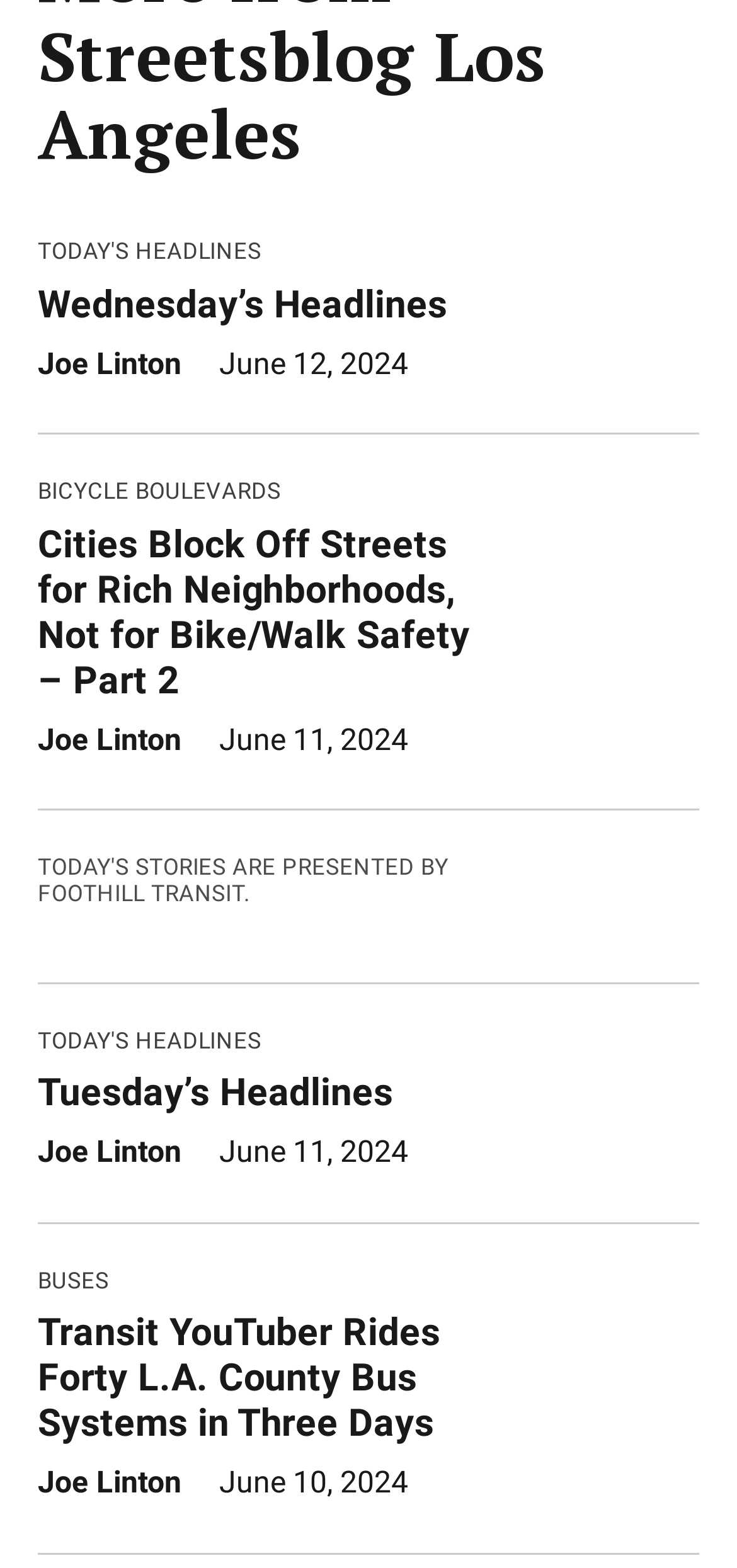How many bus systems did the YouTuber ride?
Please provide a comprehensive answer based on the details in the screenshot.

I found the headline 'Transit YouTuber Rides Forty L.A. County Bus Systems in Three Days' and extracted the number 'Forty' from it, which indicates the number of bus systems the YouTuber rode.